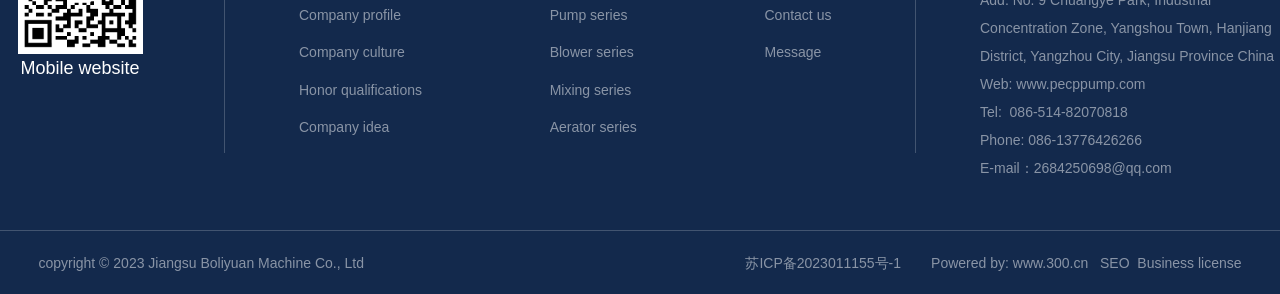Identify the bounding box coordinates for the region of the element that should be clicked to carry out the instruction: "Send a message". The bounding box coordinates should be four float numbers between 0 and 1, i.e., [left, top, right, bottom].

[0.597, 0.14, 0.657, 0.217]